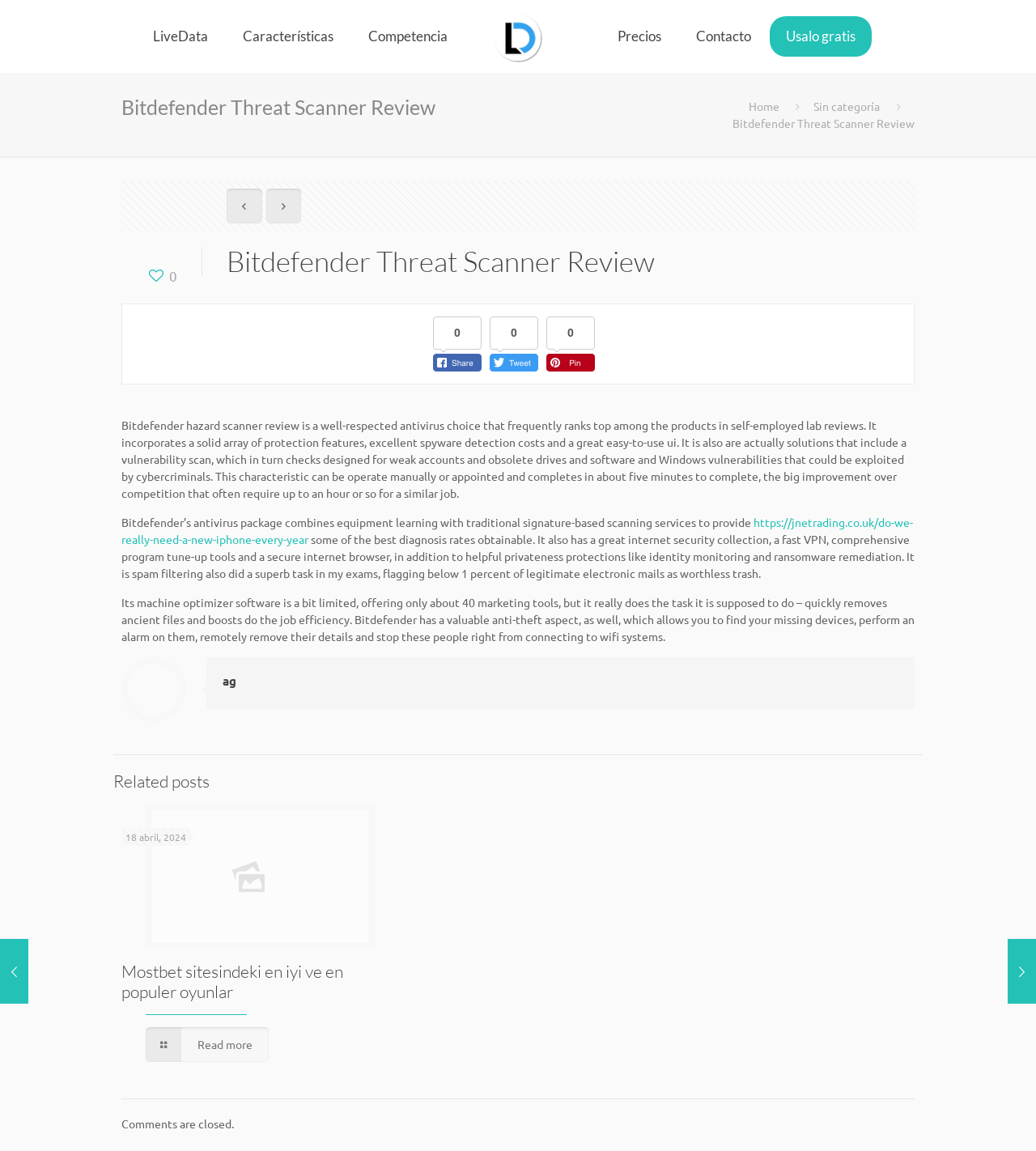Please identify the bounding box coordinates of the clickable element to fulfill the following instruction: "Visit the Características page". The coordinates should be four float numbers between 0 and 1, i.e., [left, top, right, bottom].

[0.218, 0.0, 0.337, 0.063]